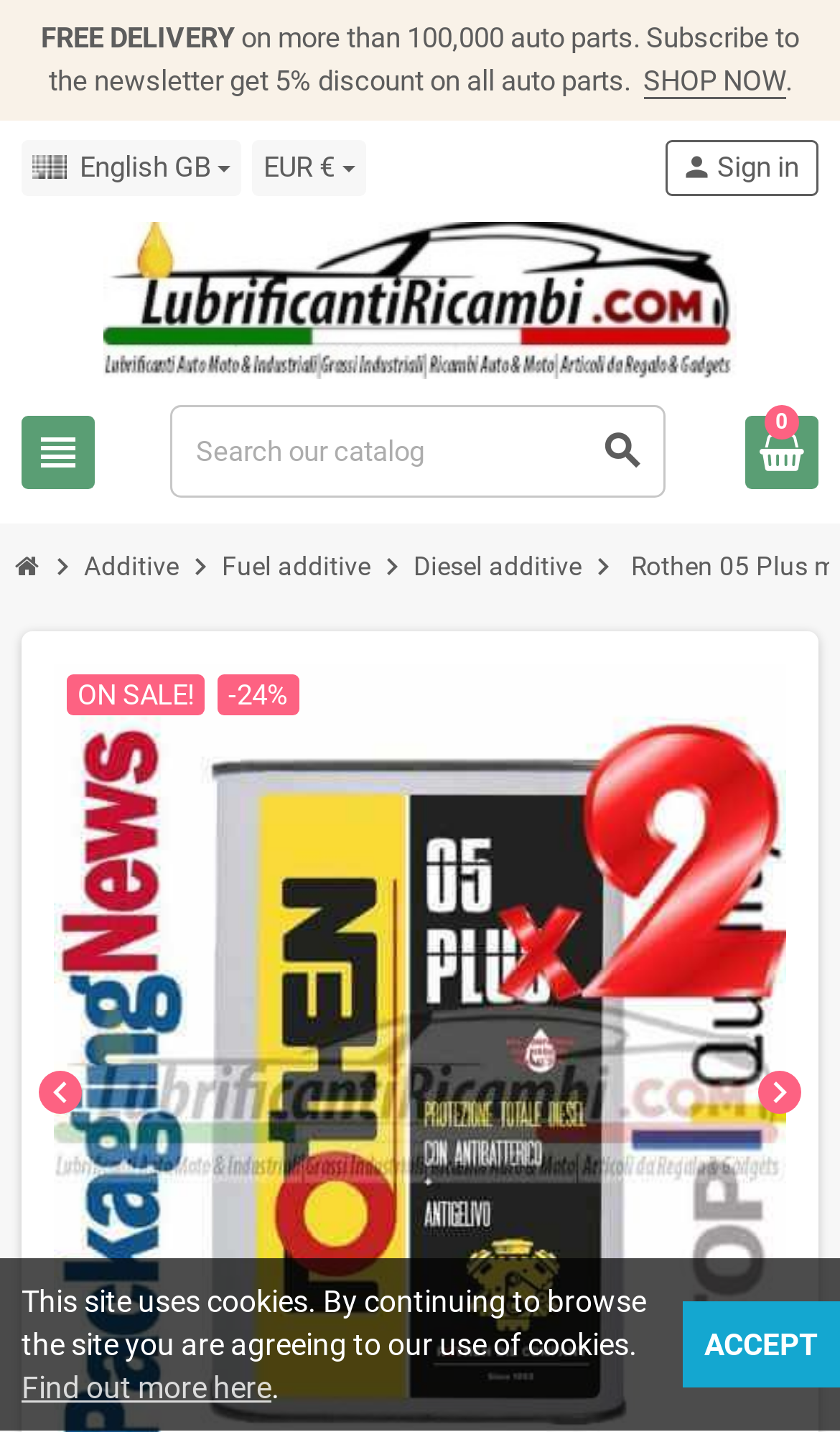Based on the image, please elaborate on the answer to the following question:
How many products are in the shopping cart?

I found the shopping cart link at the top right corner of the page, which says 'Shopping cart link containing 0 product(s)'. This indicates that there are currently no products in the shopping cart.